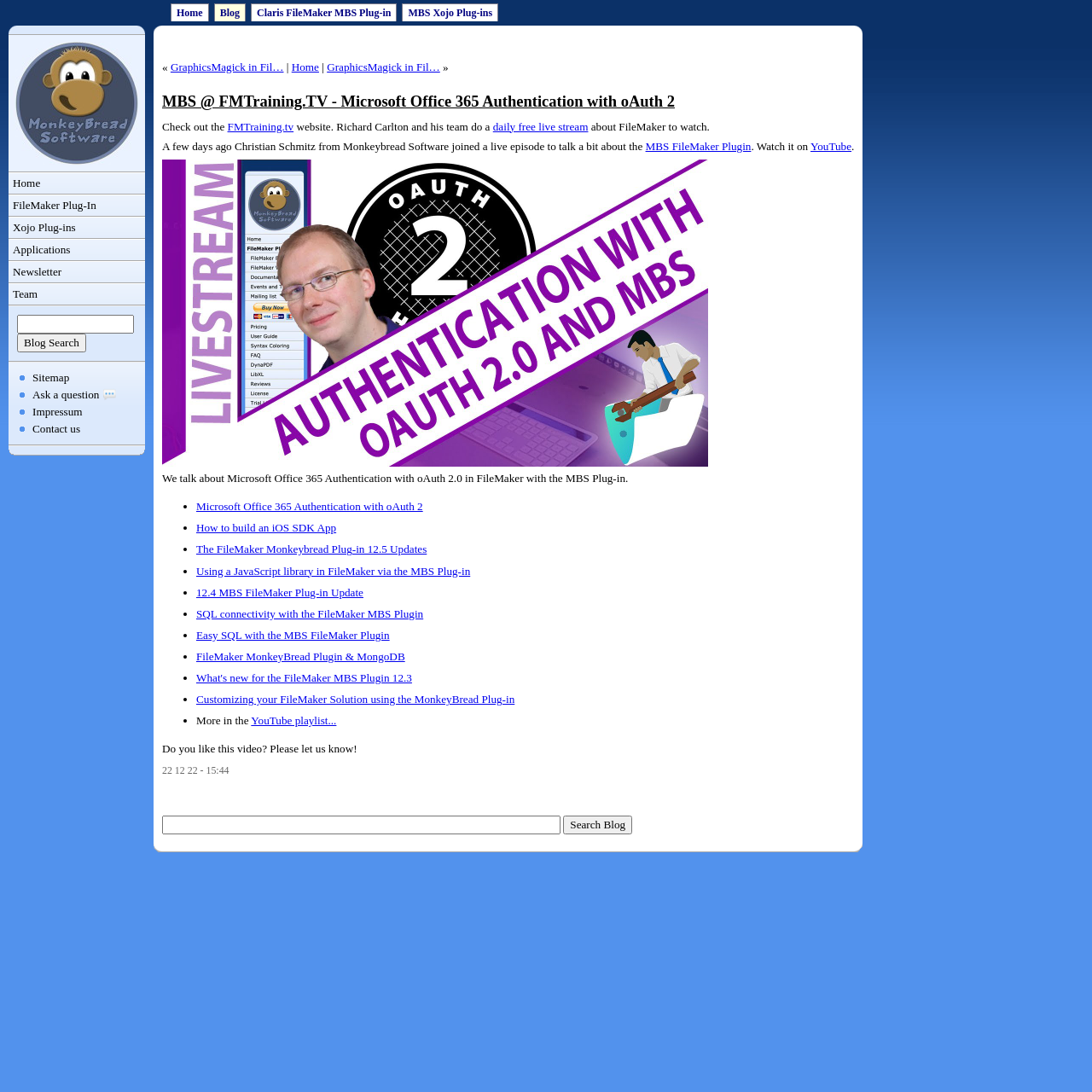What is the purpose of the textbox at the top of the webpage?
From the image, respond using a single word or phrase.

Search Blog